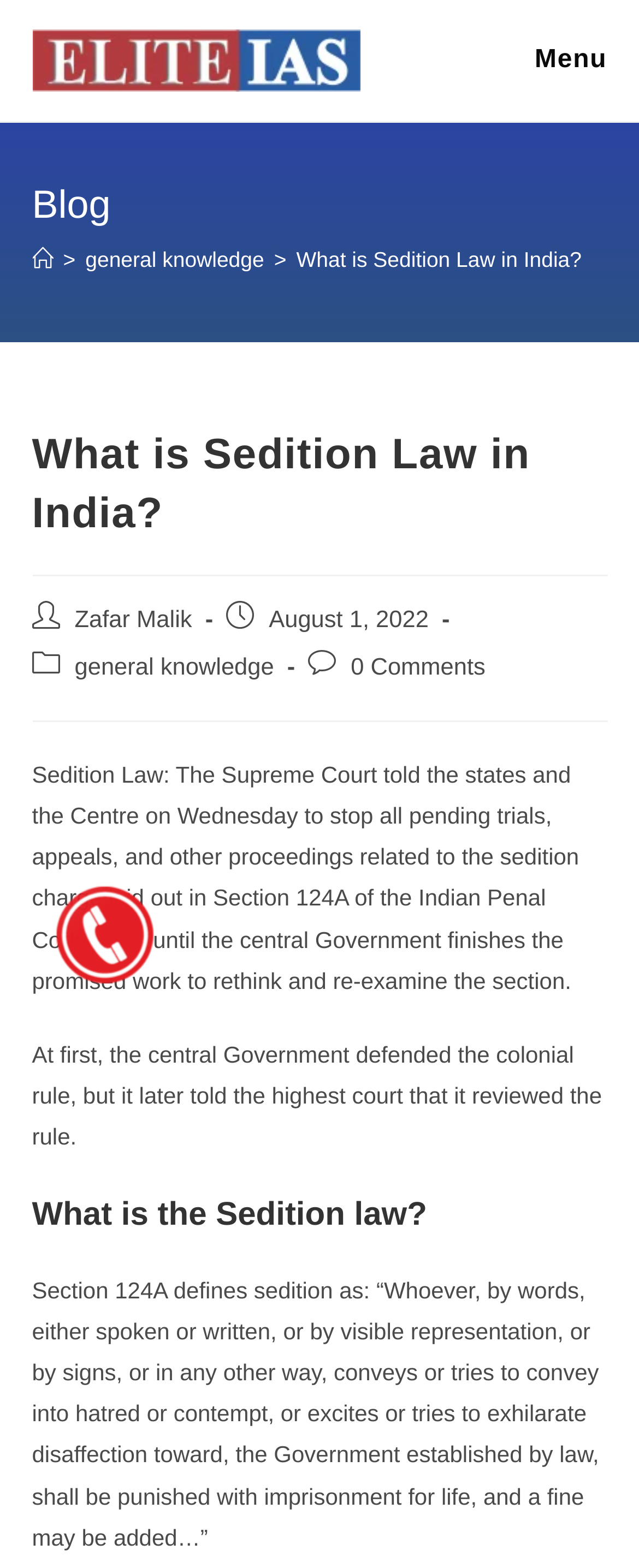How many comments does this post have?
Provide an in-depth and detailed answer to the question.

I found the answer by looking at the section that says 'Post comments:' and then finding the link that says '0 Comments'.